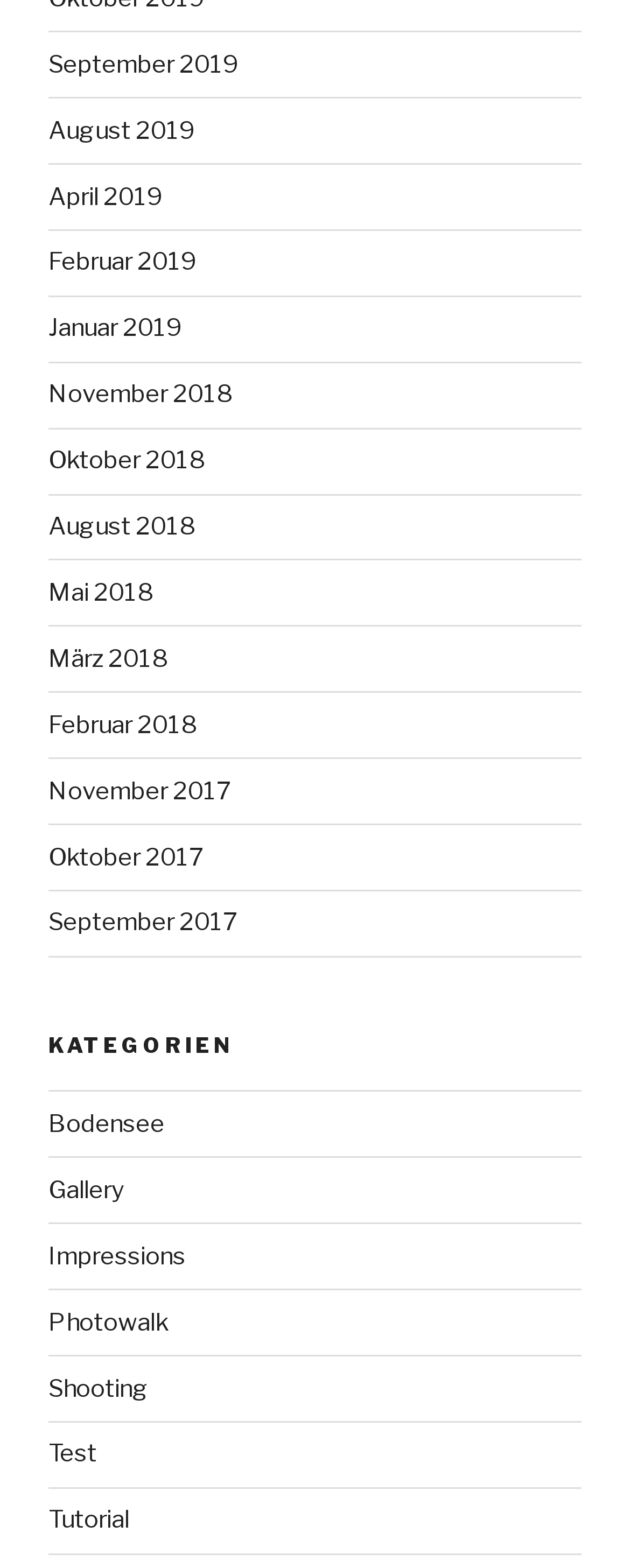Can you find the bounding box coordinates for the element to click on to achieve the instruction: "visit Photowalk page"?

[0.077, 0.834, 0.267, 0.852]